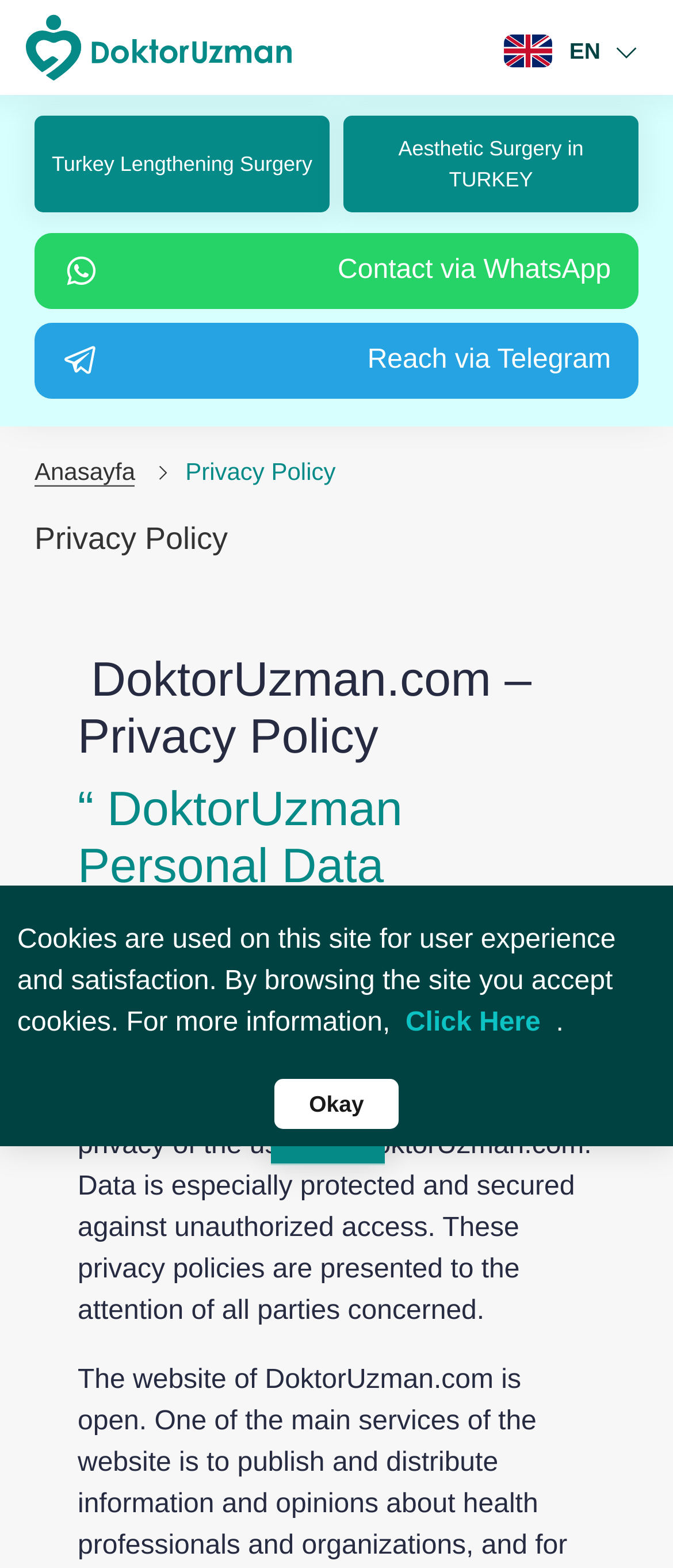Determine the bounding box coordinates of the element that should be clicked to execute the following command: "Read the DoktorUzman Personal Data Protection Policy".

[0.115, 0.498, 0.694, 0.607]